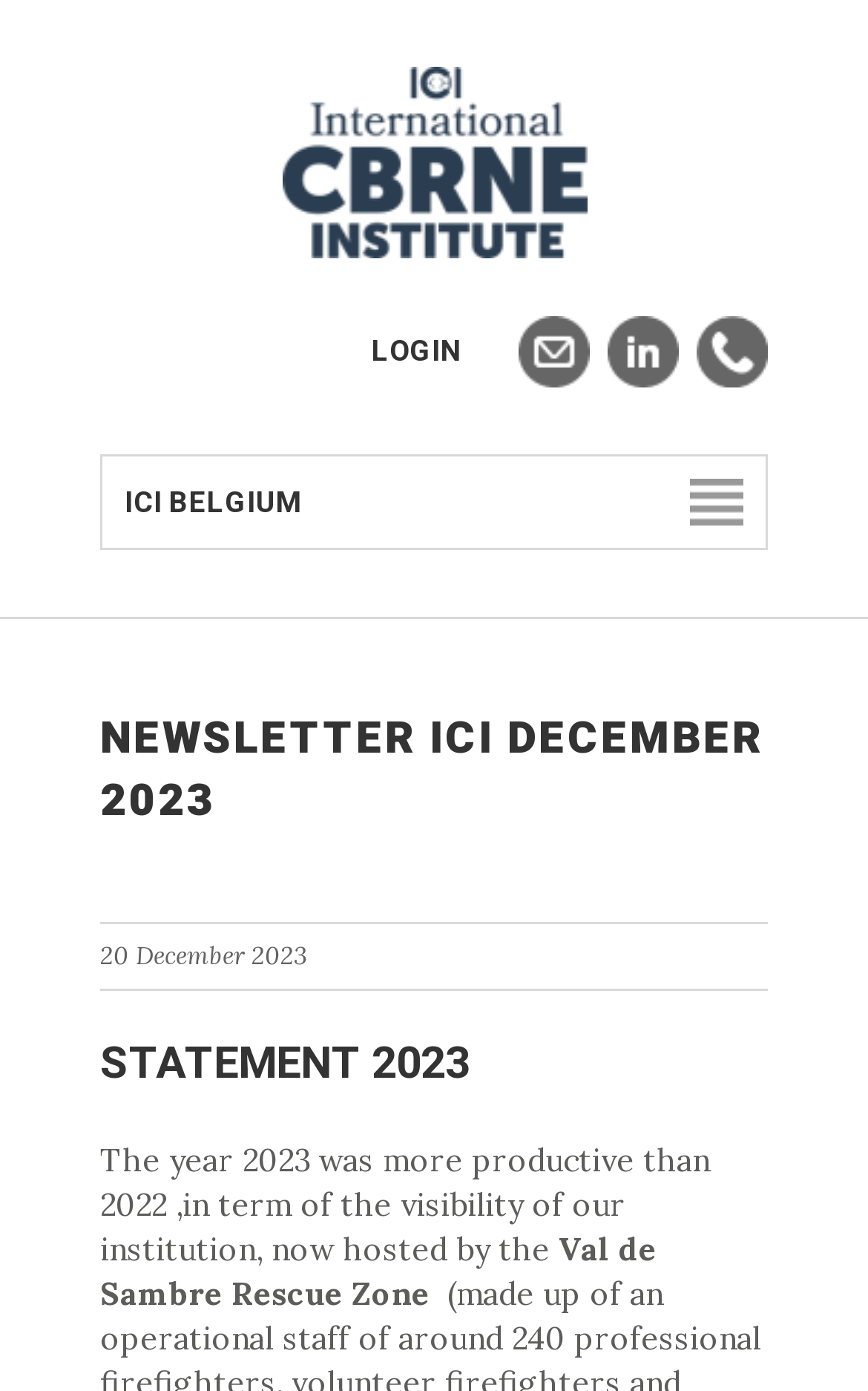Please identify the bounding box coordinates of the clickable area that will allow you to execute the instruction: "Check the Newsletter ICI December 2023 heading".

[0.115, 0.508, 0.885, 0.598]